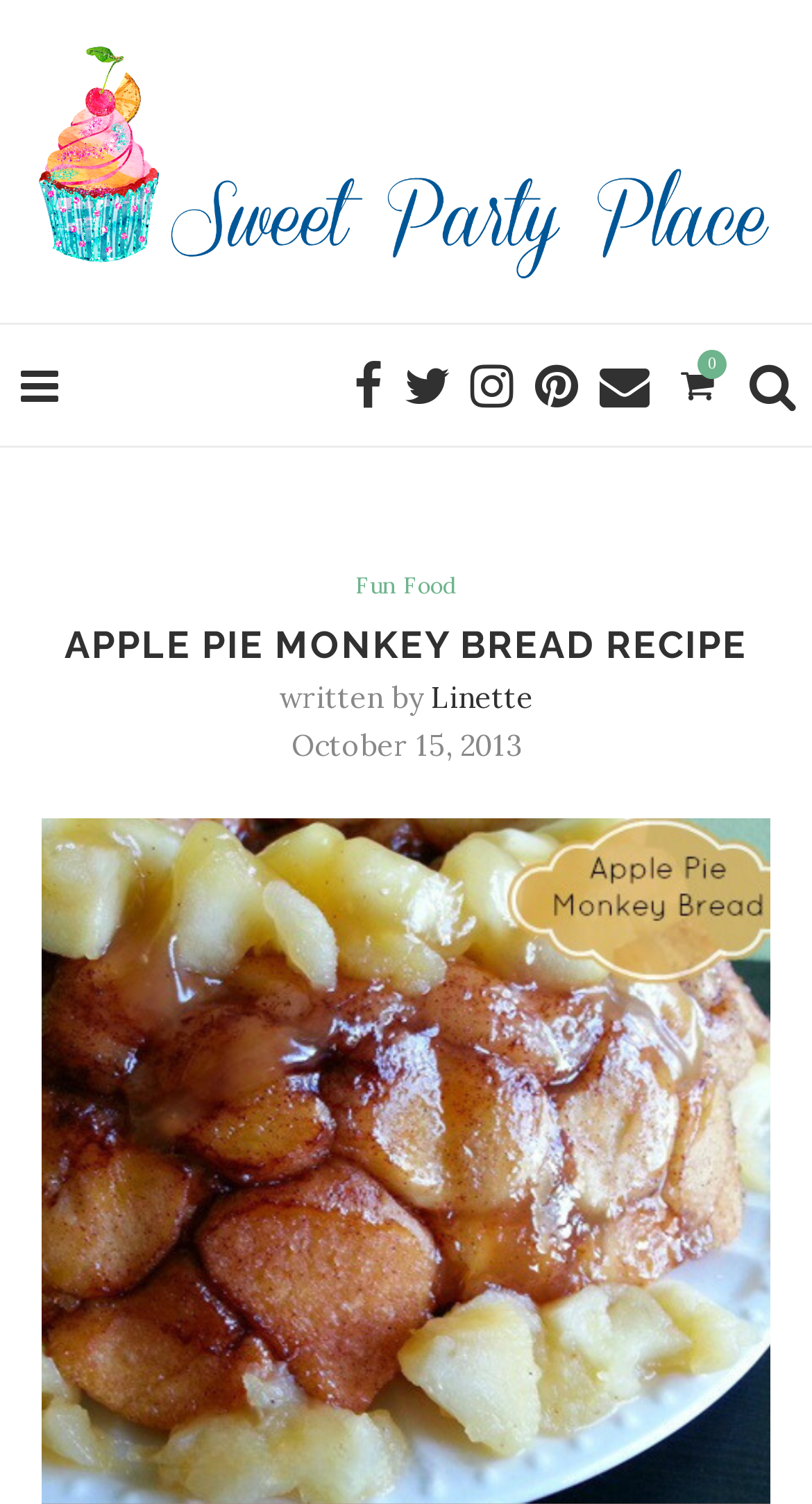Give the bounding box coordinates for this UI element: "alt="Sweet Party Place"". The coordinates should be four float numbers between 0 and 1, arranged as [left, top, right, bottom].

[0.026, 0.028, 0.974, 0.187]